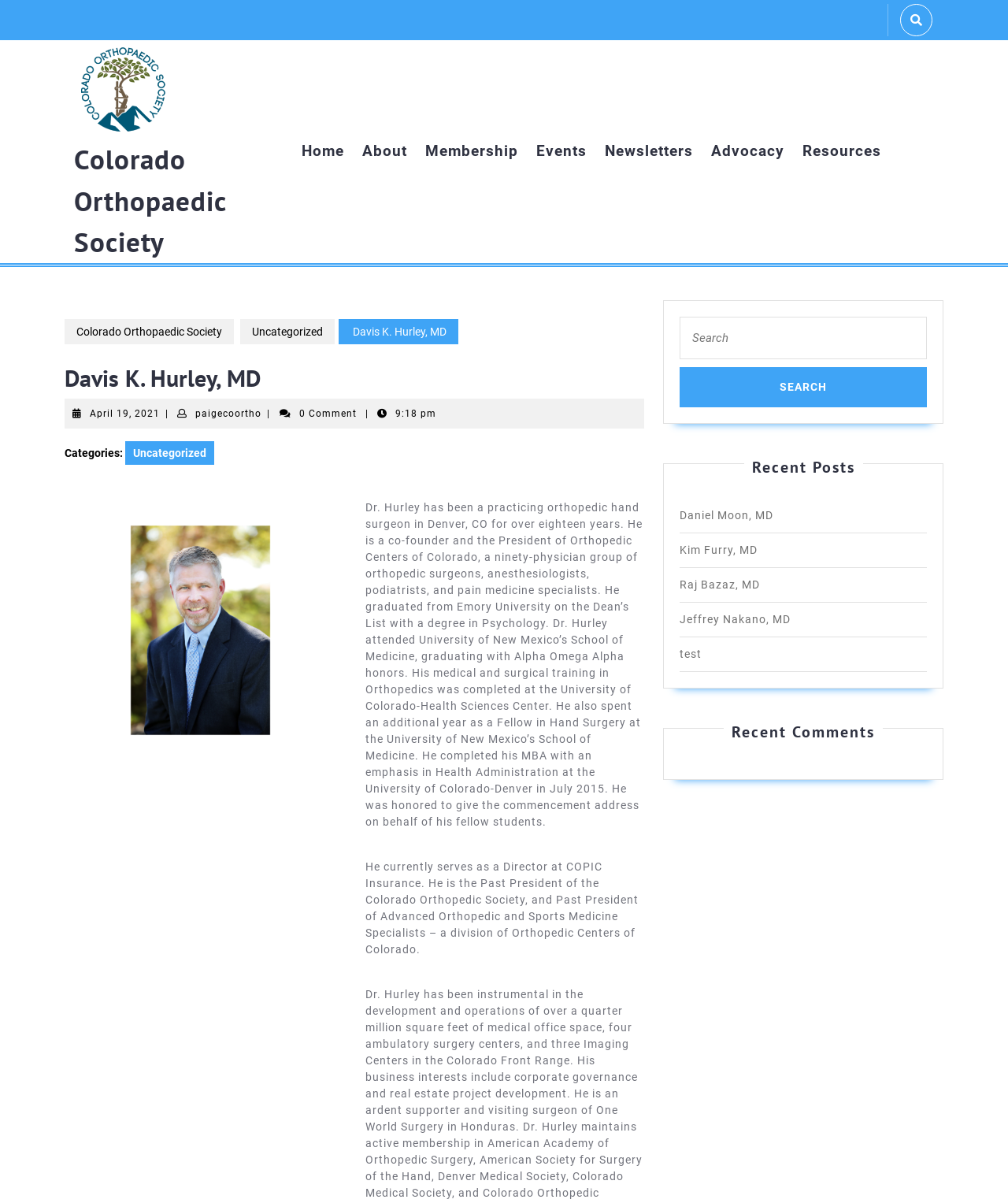How many links are in the top menu?
Using the image as a reference, answer the question in detail.

The top menu is located at the top of the webpage and contains 8 links: 'Home', 'About', 'Membership', 'Events', 'Newsletters', 'Advocacy', 'Resources', and 'Colorado Orthopaedic Society'.